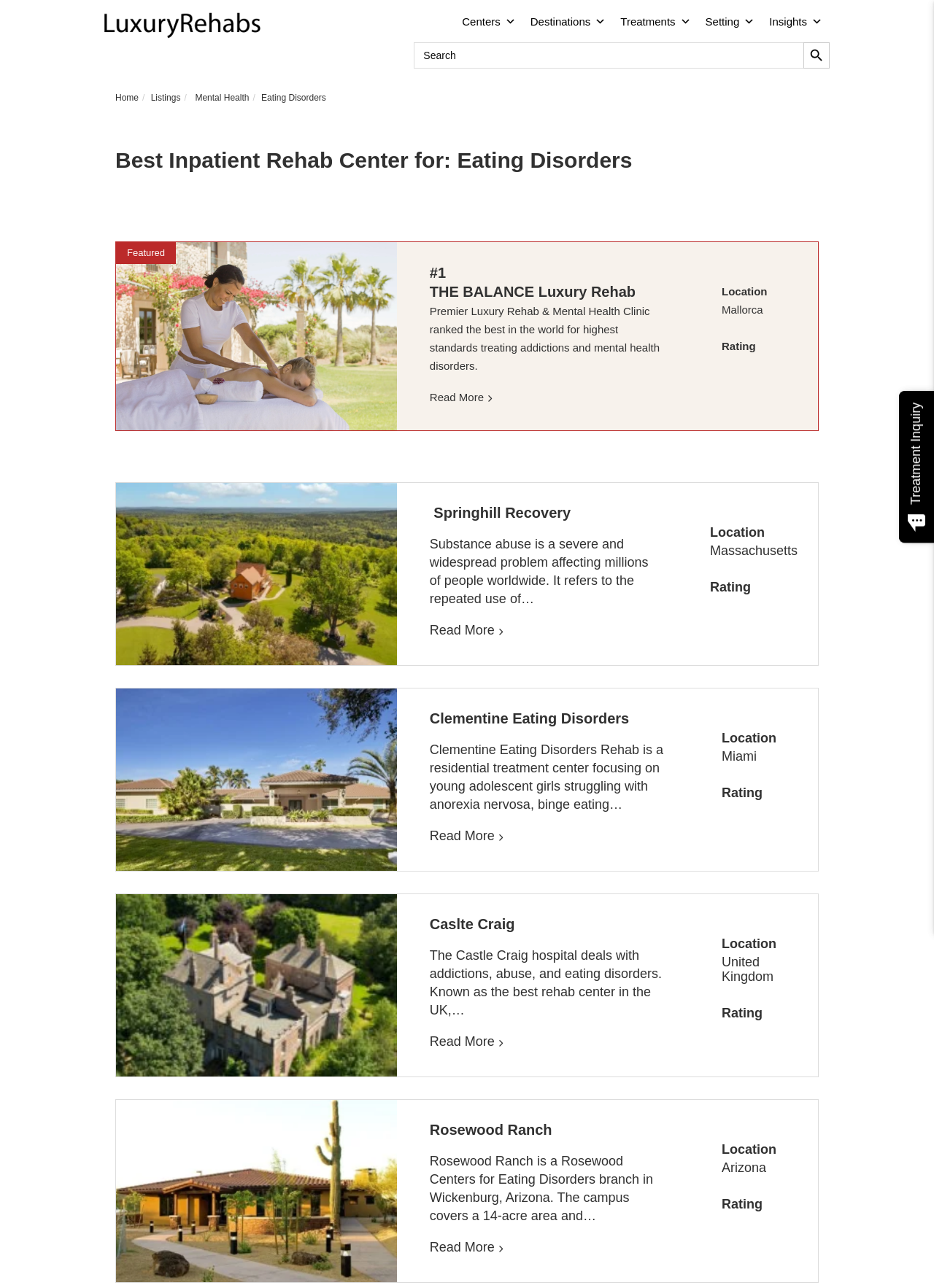Determine the bounding box coordinates for the region that must be clicked to execute the following instruction: "Read more about Springhill Recovery".

[0.46, 0.483, 0.703, 0.497]